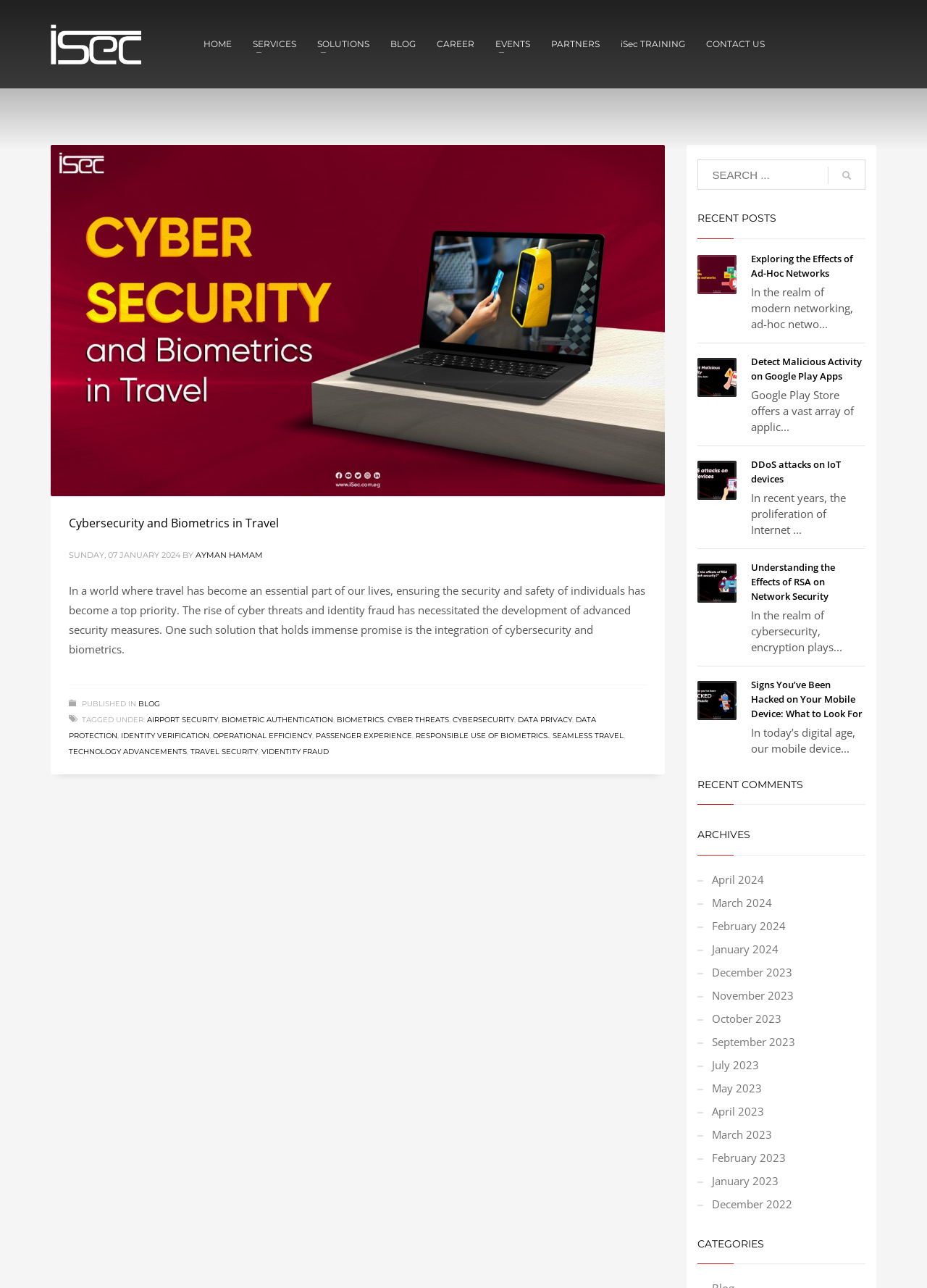Please determine the bounding box coordinates of the section I need to click to accomplish this instruction: "search for something".

[0.752, 0.124, 0.934, 0.147]